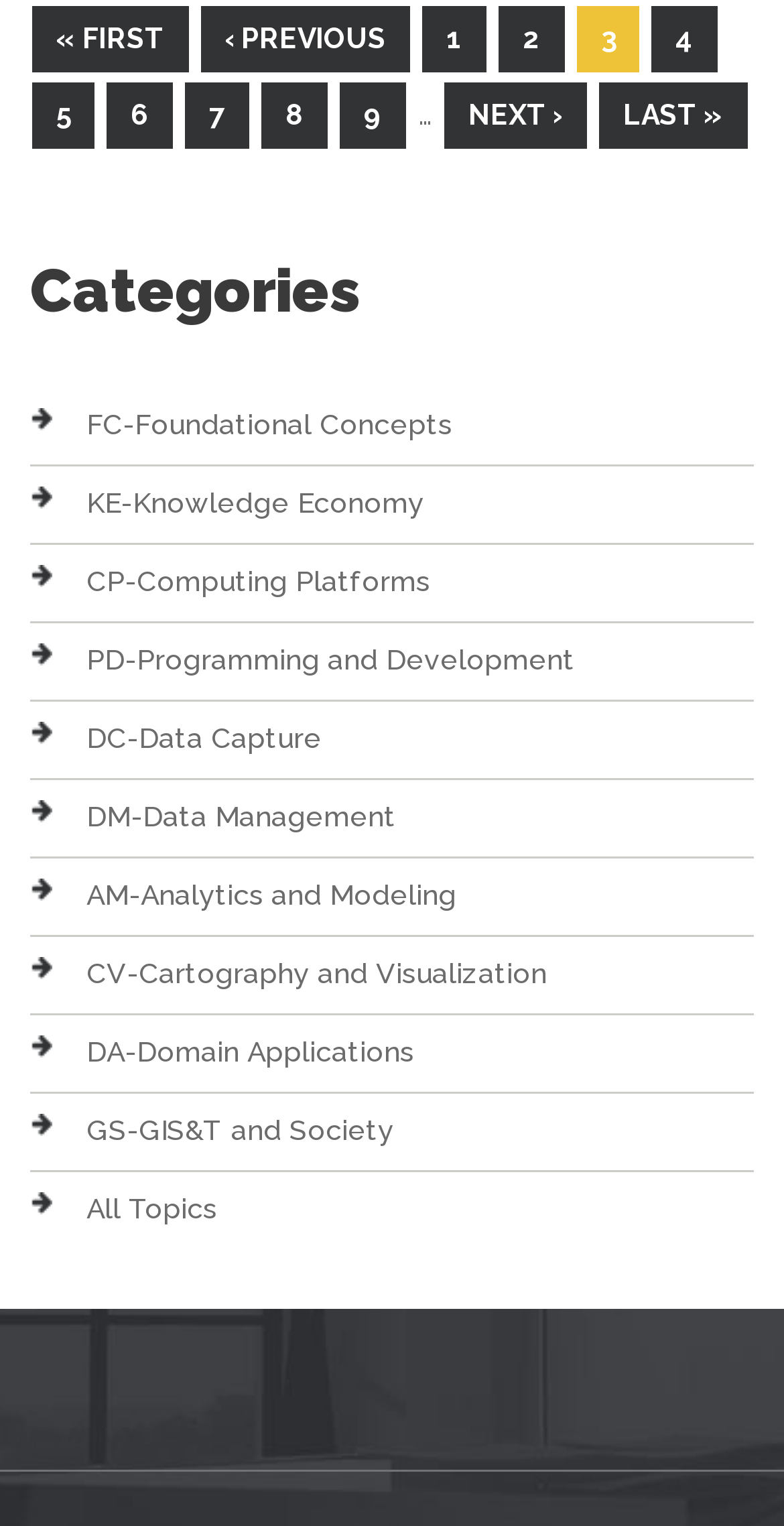Can you determine the bounding box coordinates of the area that needs to be clicked to fulfill the following instruction: "go to the first page"?

[0.041, 0.003, 0.241, 0.047]